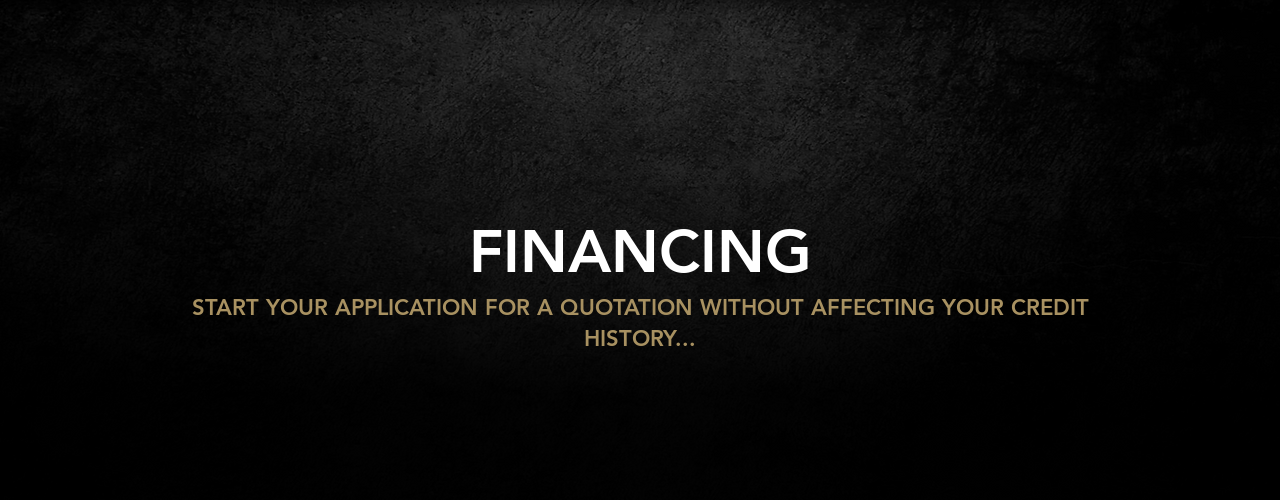What is the advantage of applying for financing?
Please interpret the details in the image and answer the question thoroughly.

The caption states that the application for a quotation does not affect the customer's credit history, which is the advantage of applying for financing through this service.